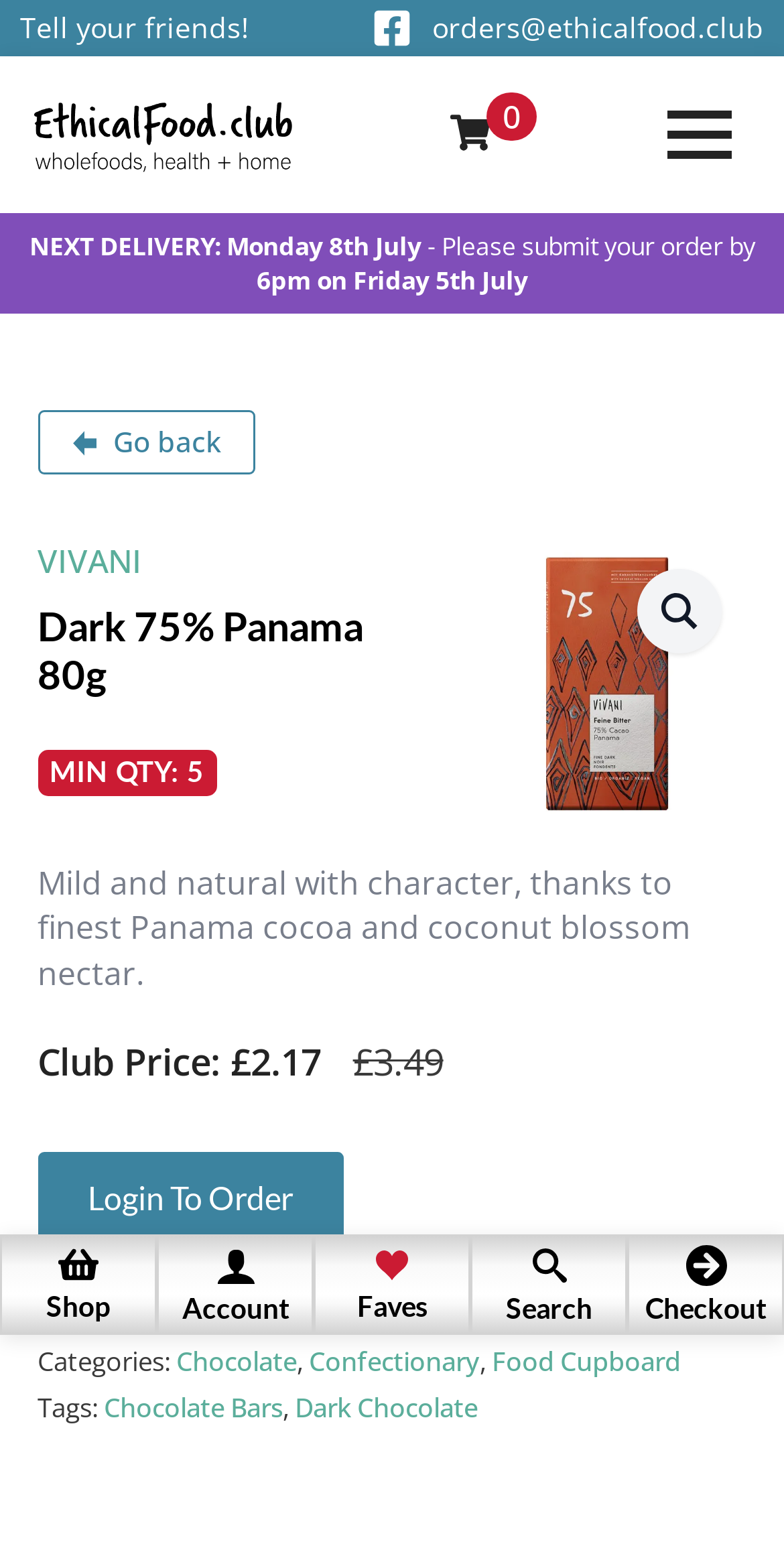Locate the bounding box coordinates of the area you need to click to fulfill this instruction: 'Go back'. The coordinates must be in the form of four float numbers ranging from 0 to 1: [left, top, right, bottom].

[0.048, 0.265, 0.326, 0.307]